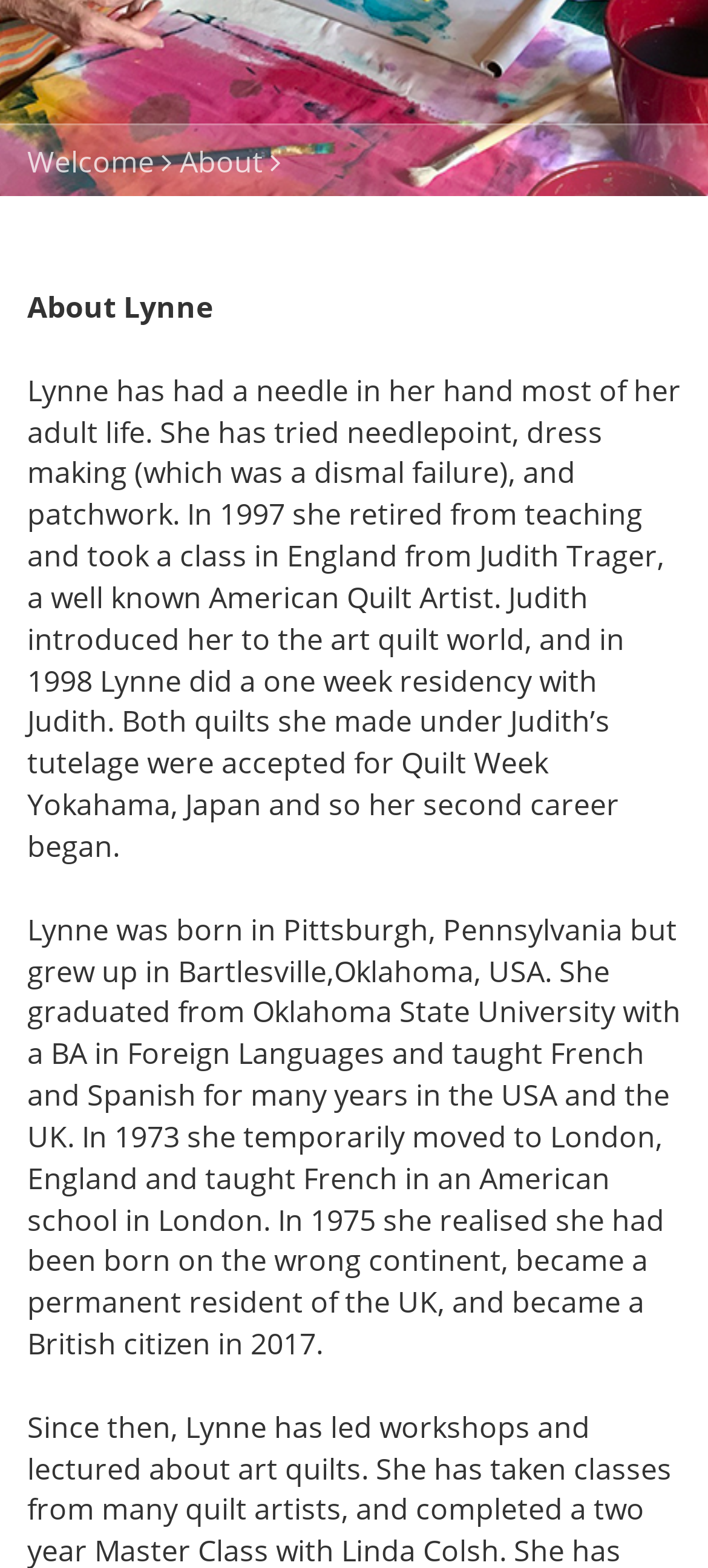Identify and provide the bounding box for the element described by: "About".

[0.254, 0.09, 0.372, 0.116]